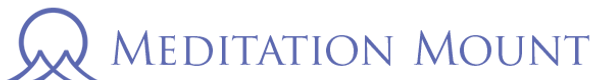What is the theme associated with the Meditation Mount?
Use the screenshot to answer the question with a single word or phrase.

Peace and introspection